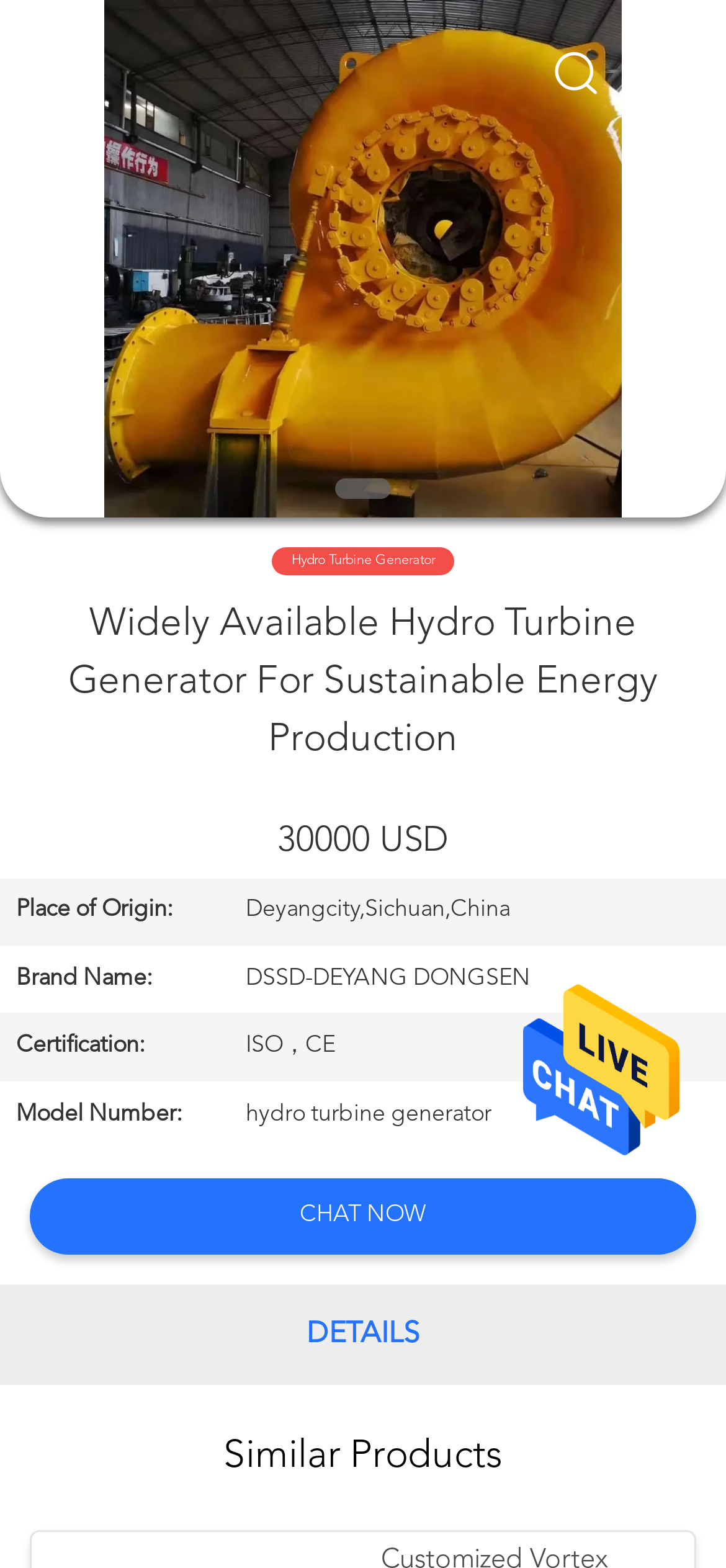Identify the bounding box coordinates for the region to click in order to carry out this instruction: "Search what you want". Provide the coordinates using four float numbers between 0 and 1, formatted as [left, top, right, bottom].

[0.0, 0.0, 0.88, 0.093]